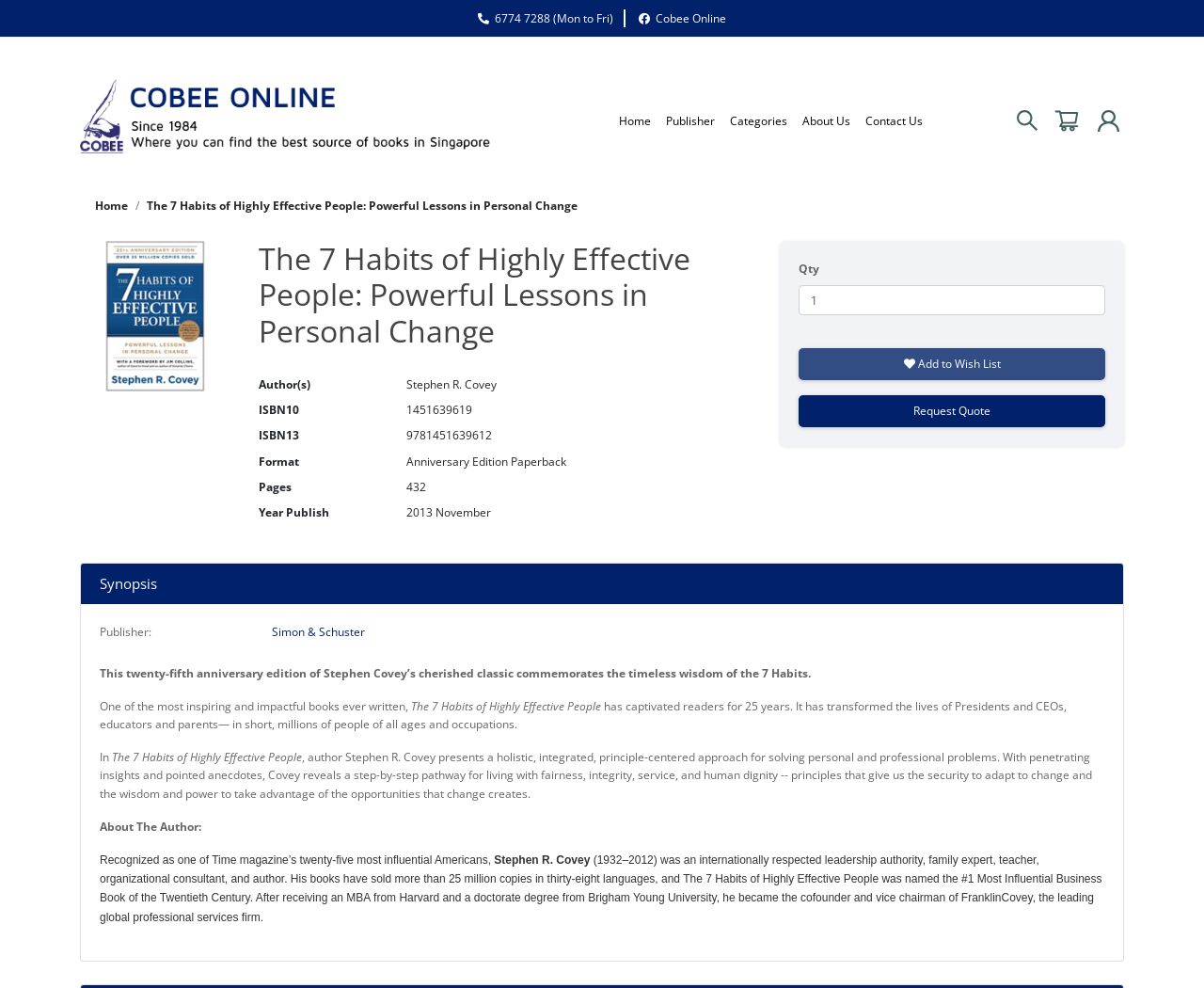What is the year the book was published?
Using the image provided, answer with just one word or phrase.

2013 November